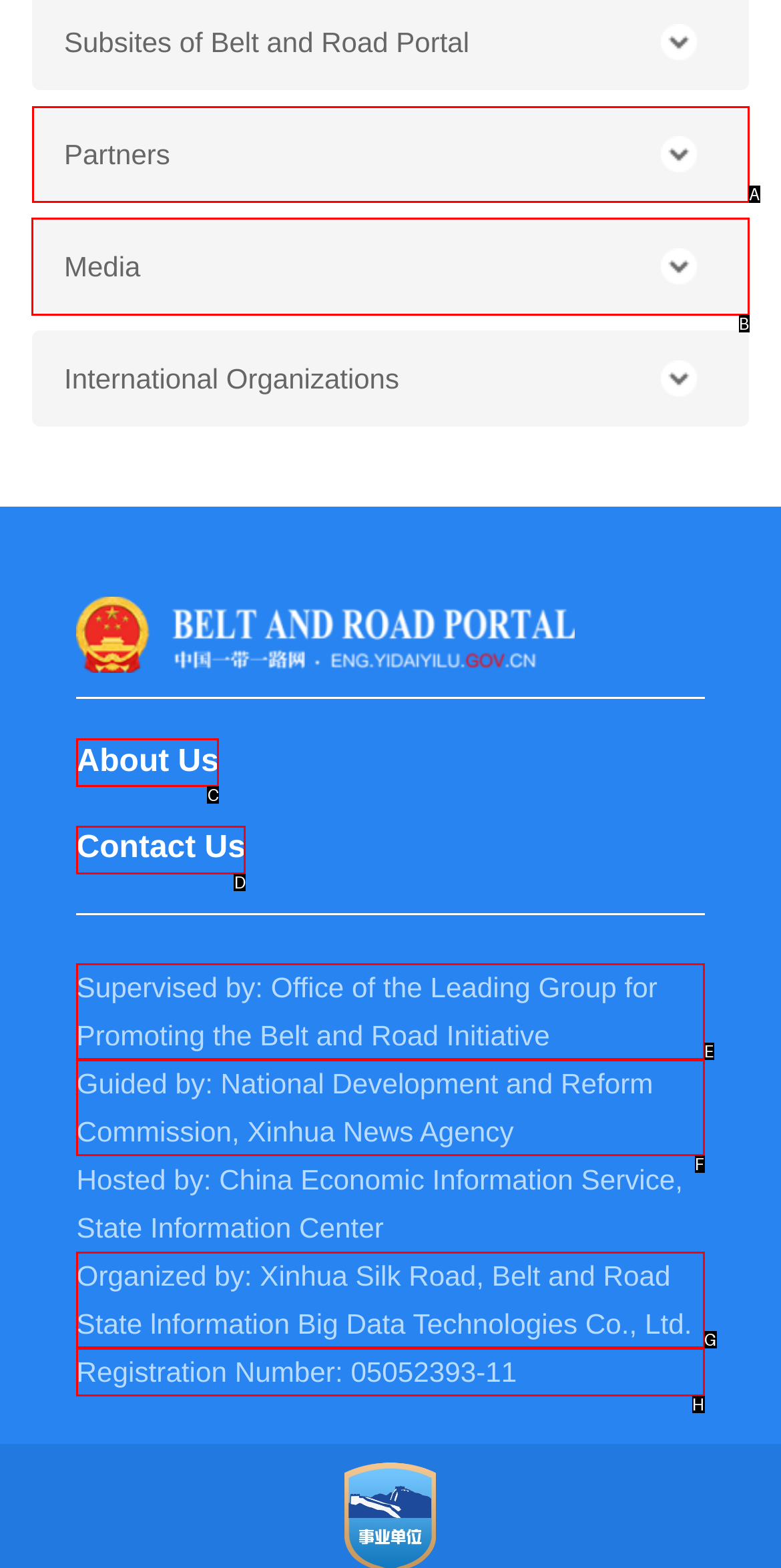Tell me which one HTML element I should click to complete this task: Click Media Answer with the option's letter from the given choices directly.

B